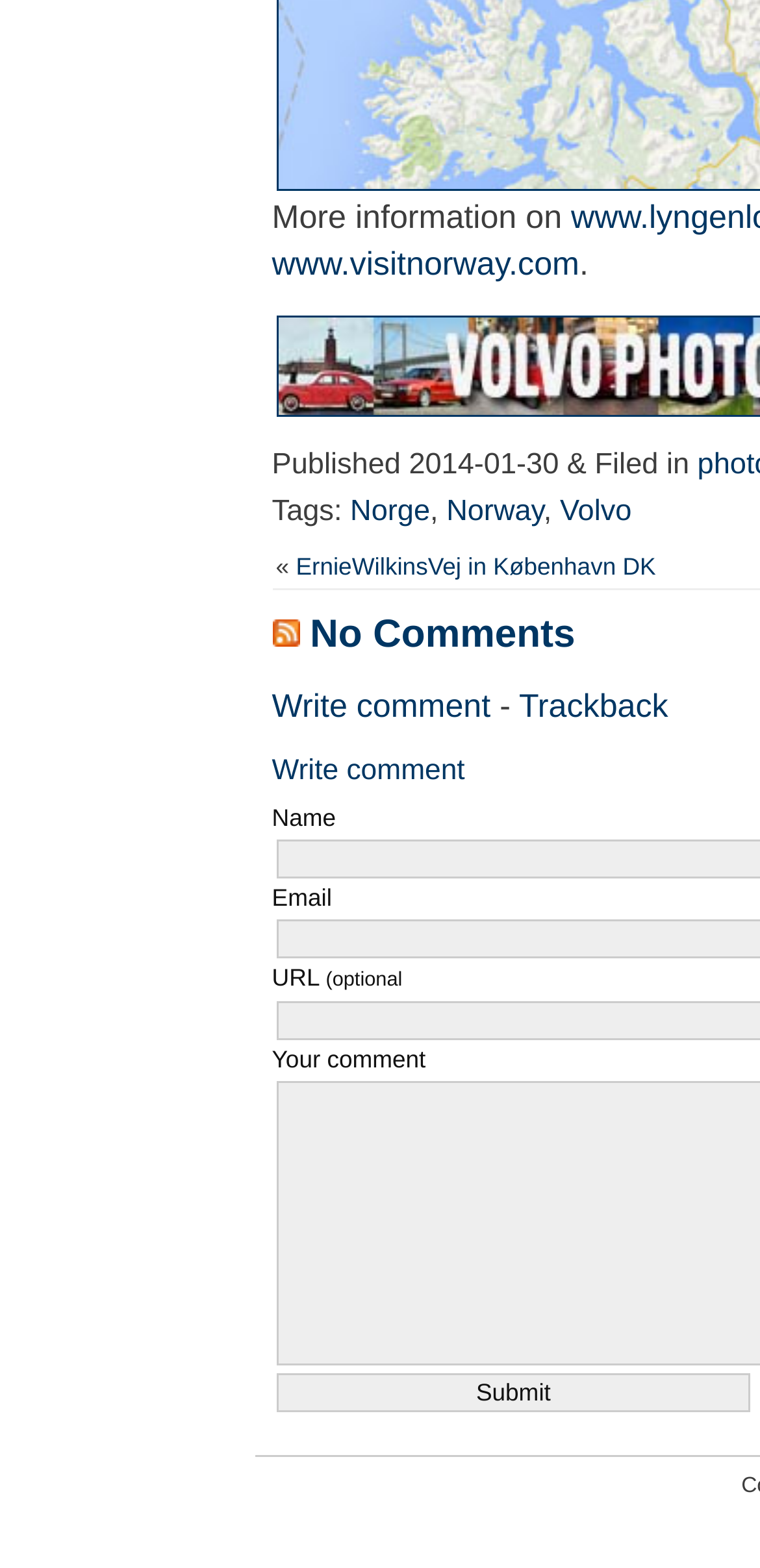Locate the bounding box coordinates of the element's region that should be clicked to carry out the following instruction: "Submit the comment". The coordinates need to be four float numbers between 0 and 1, i.e., [left, top, right, bottom].

[0.363, 0.876, 0.988, 0.901]